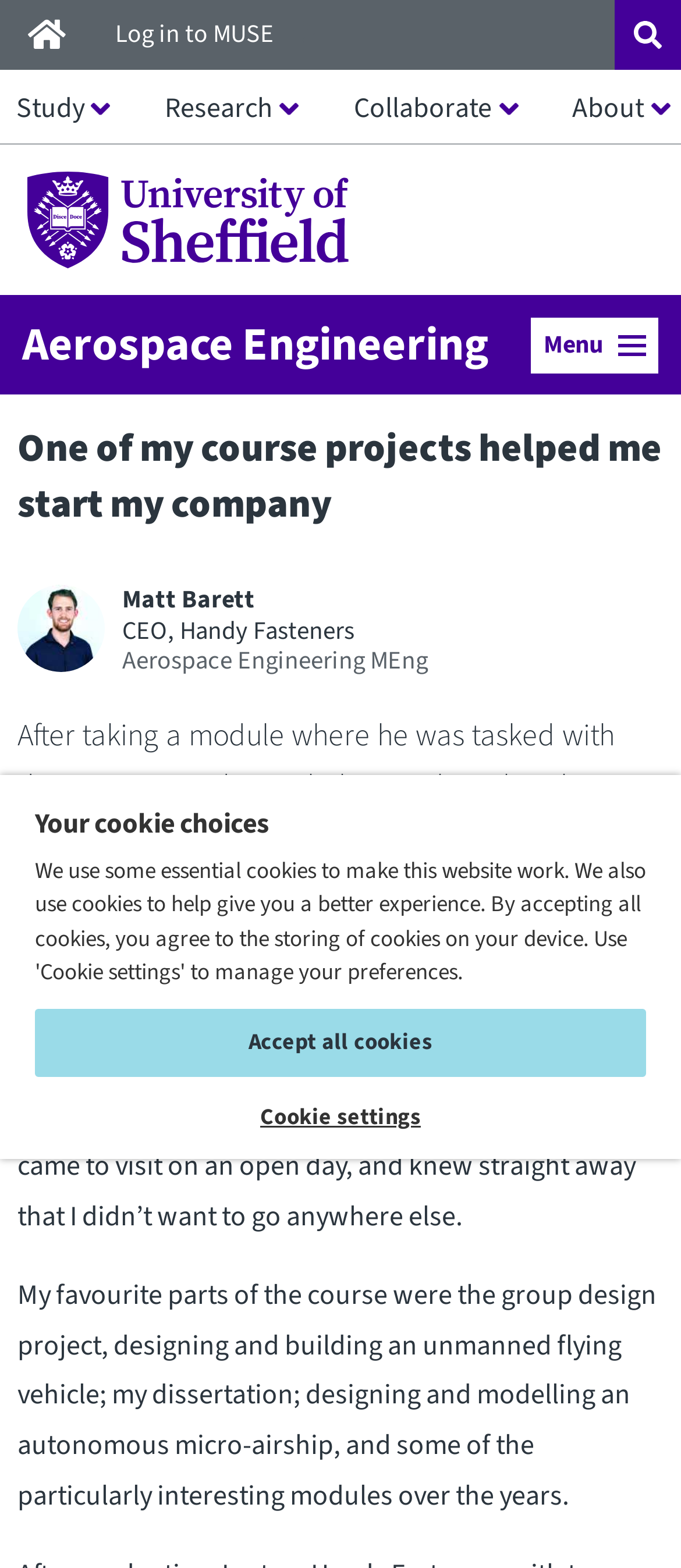What is the company founded by Matt?
Answer the question with a detailed and thorough explanation.

I obtained the answer by reading the static text element in the section title region, which mentions that Matt is the CEO of Handy Fasteners.